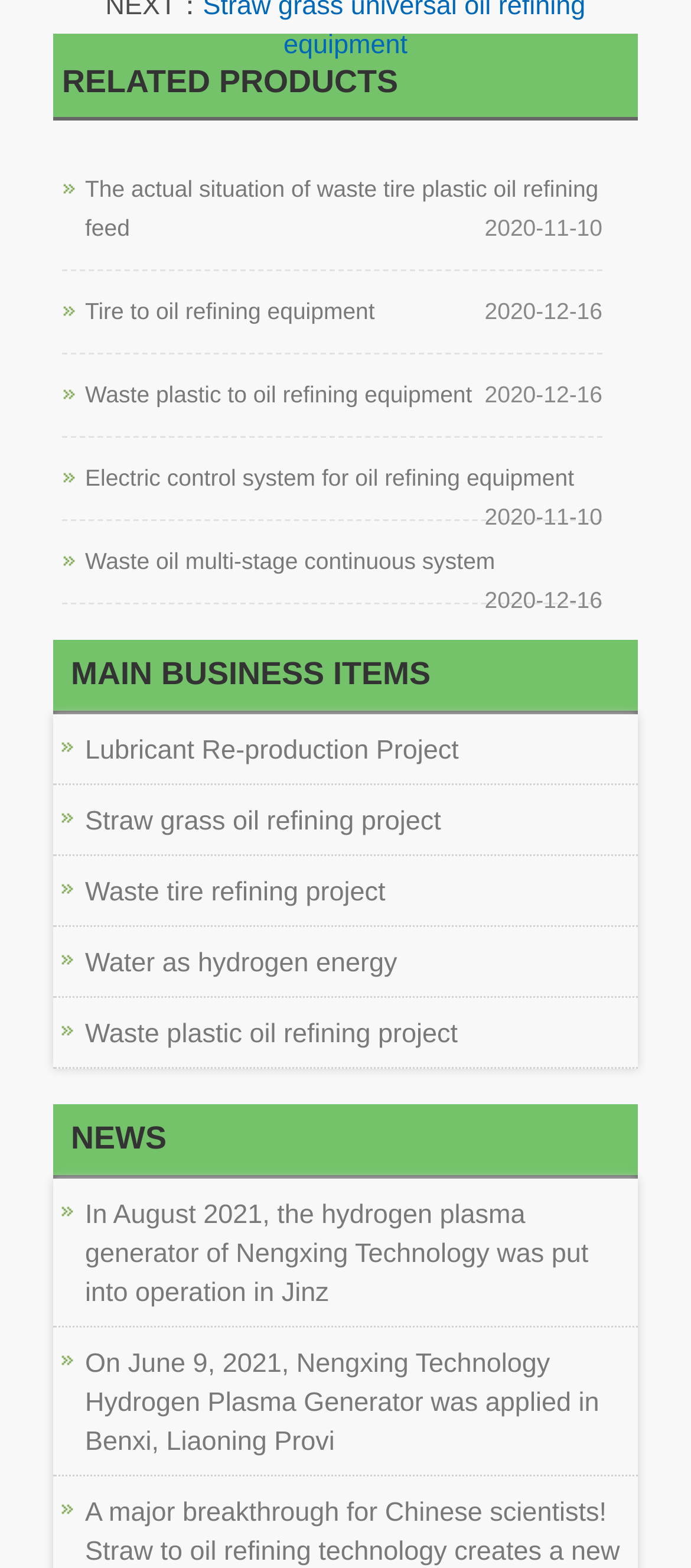Identify the bounding box coordinates of the element to click to follow this instruction: 'Explore main business items'. Ensure the coordinates are four float values between 0 and 1, provided as [left, top, right, bottom].

[0.077, 0.409, 0.923, 0.456]